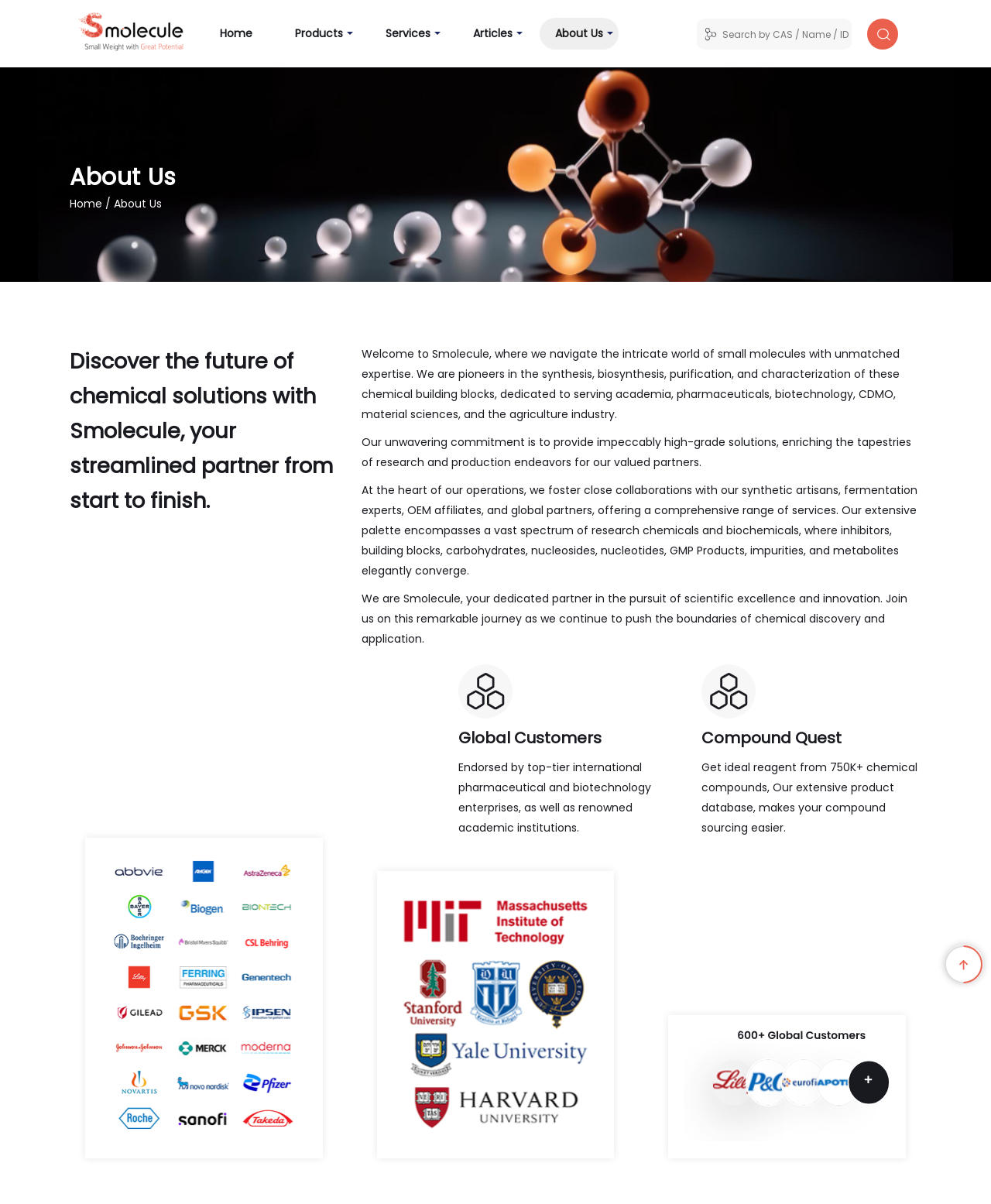Determine the bounding box coordinates of the area to click in order to meet this instruction: "Search by CAS / Name / ID".

[0.727, 0.015, 0.918, 0.042]